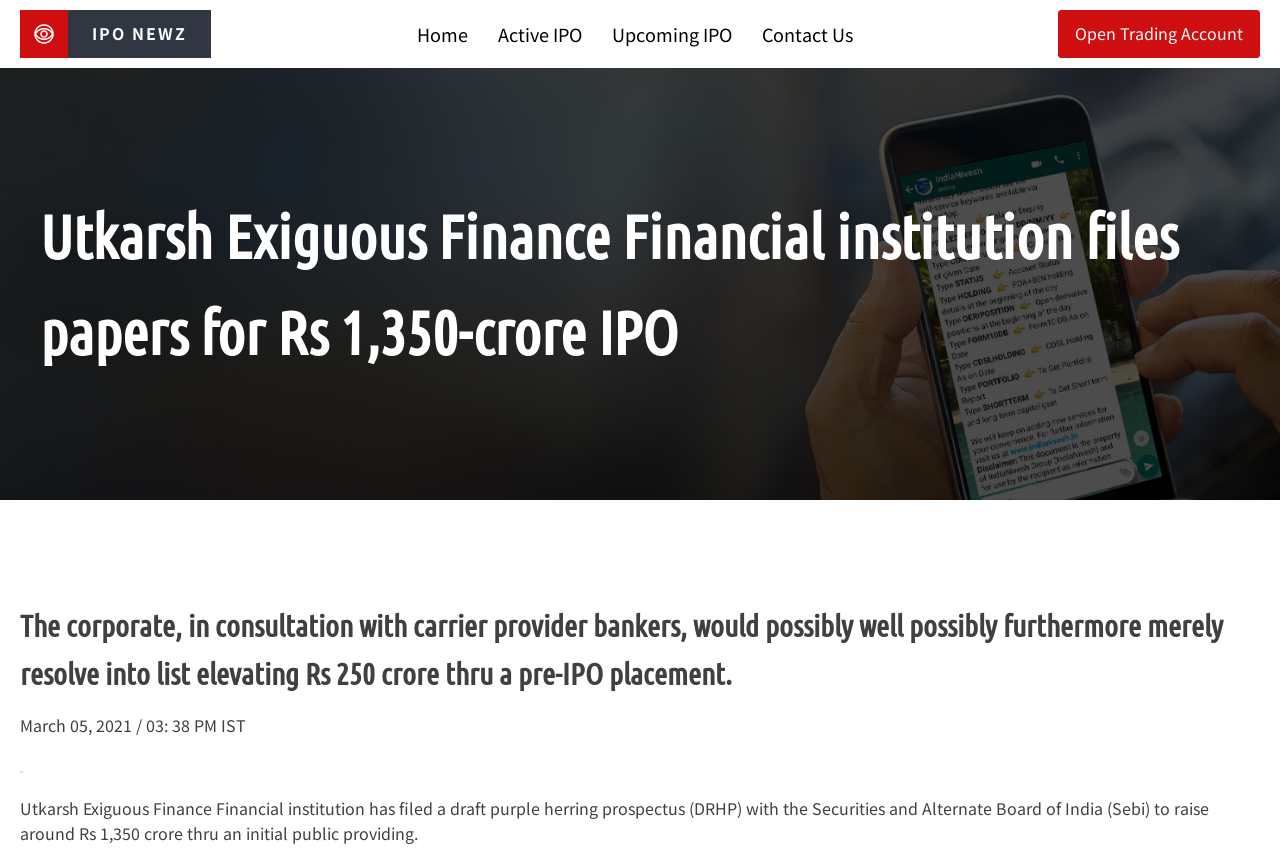What is the role of Sebi in this context?
Look at the image and construct a detailed response to the question.

The webpage mentions that Utkarsh Small Finance Bank has filed a draft red herring prospectus with the Securities and Exchange Board of India (Sebi), implying that Sebi is the regulatory body involved in the process.